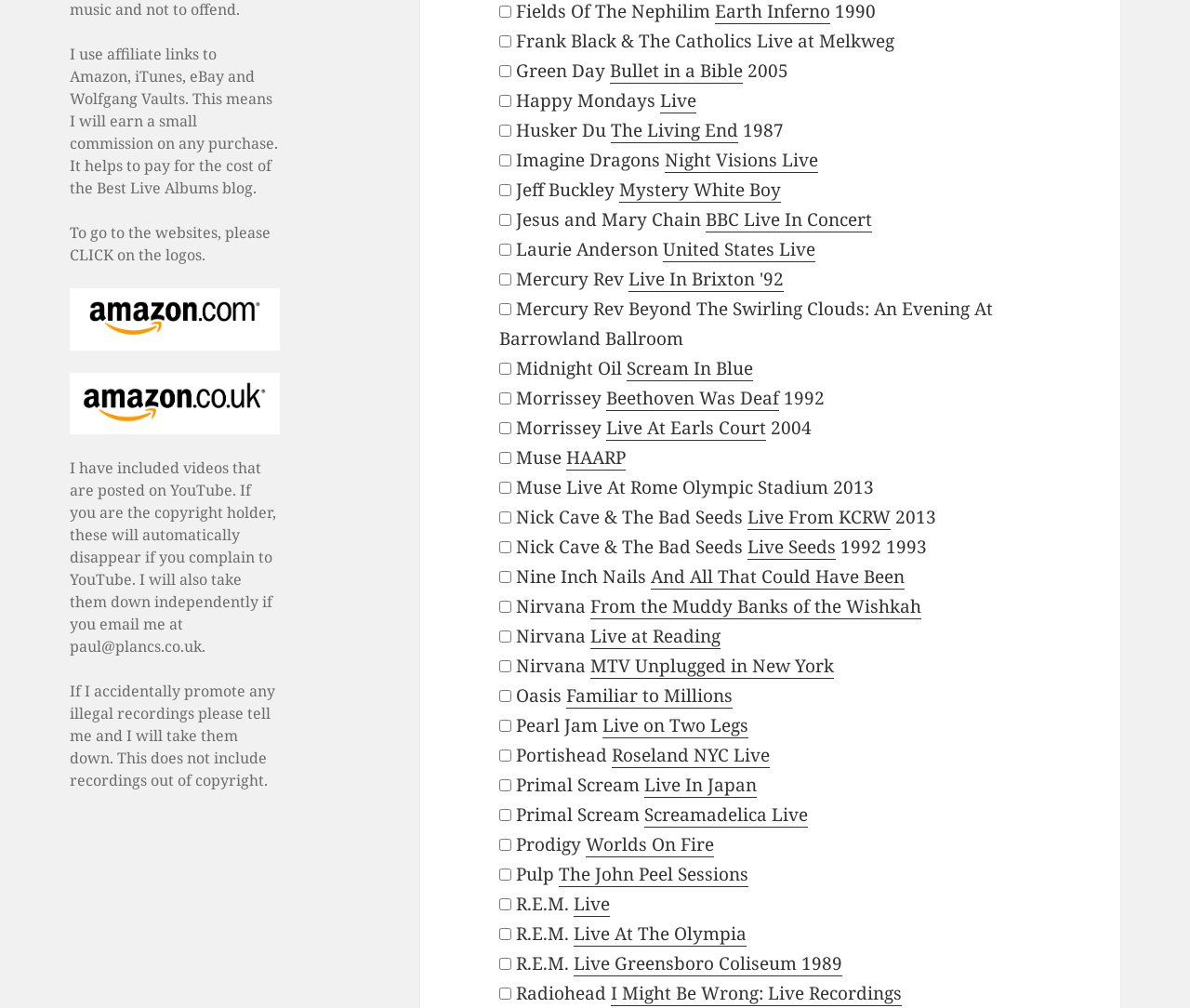Respond concisely with one word or phrase to the following query:
How many checkboxes are on the webpage?

30